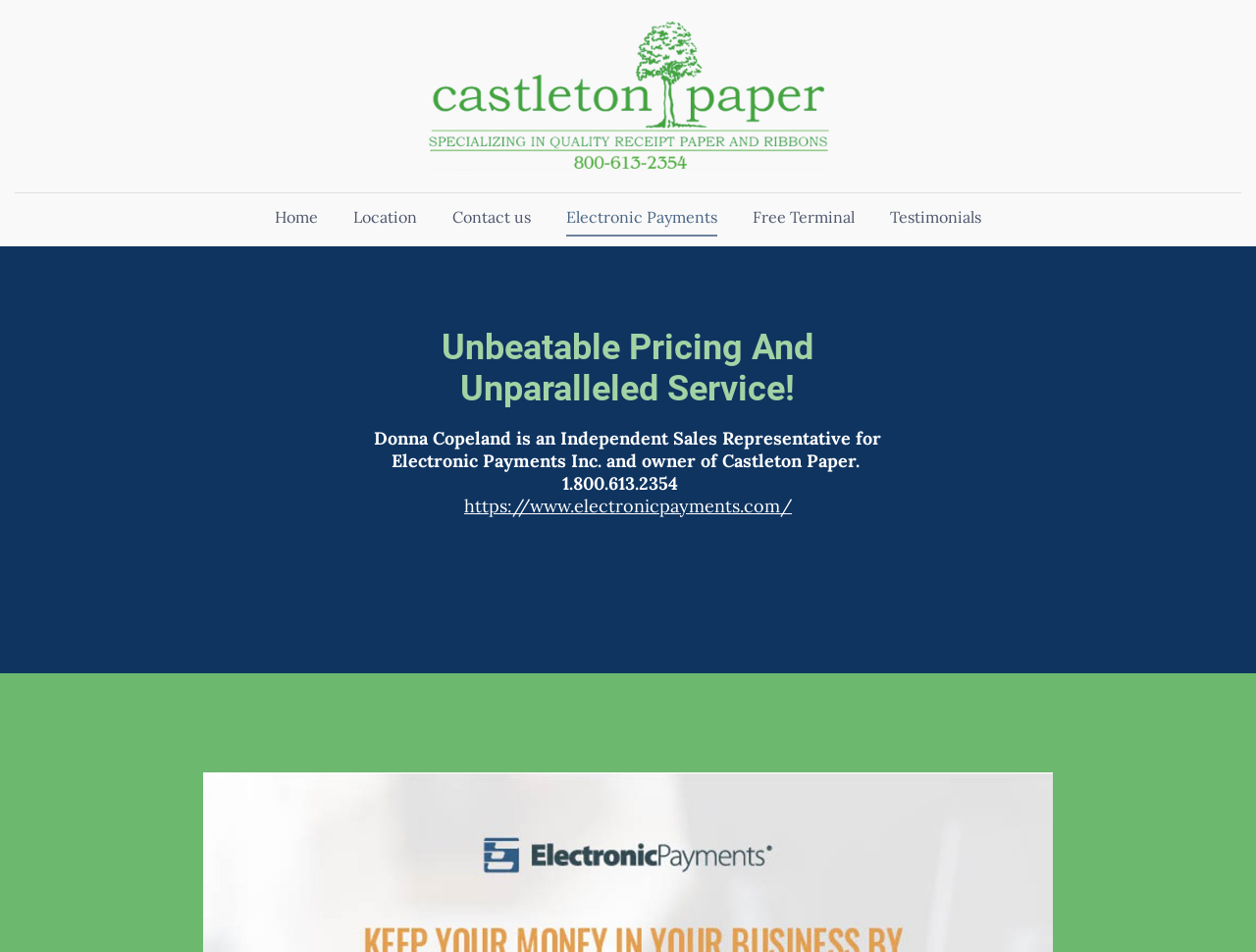Carefully examine the image and provide an in-depth answer to the question: What is the phone number provided on the webpage?

I found the answer by reading the paragraph on the webpage, which provides the phone number '1.800.613.2354' along with other contact information.